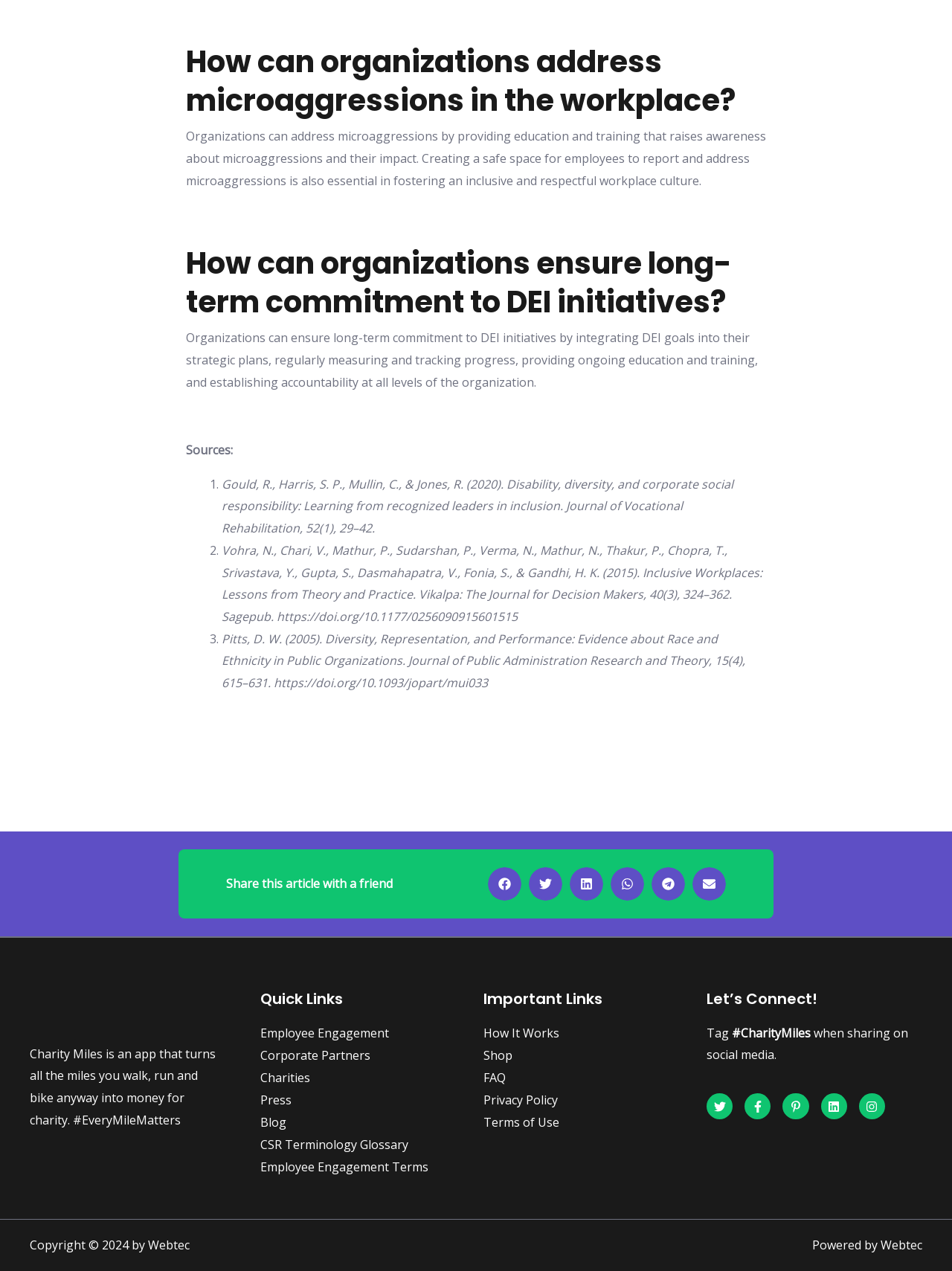Refer to the image and answer the question with as much detail as possible: How many sources are cited in the article?

The webpage lists three sources at the end of the article, which are Gould et al. (2020), Vohra et al. (2015), and Pitts (2005). Therefore, there are three sources cited in the article.